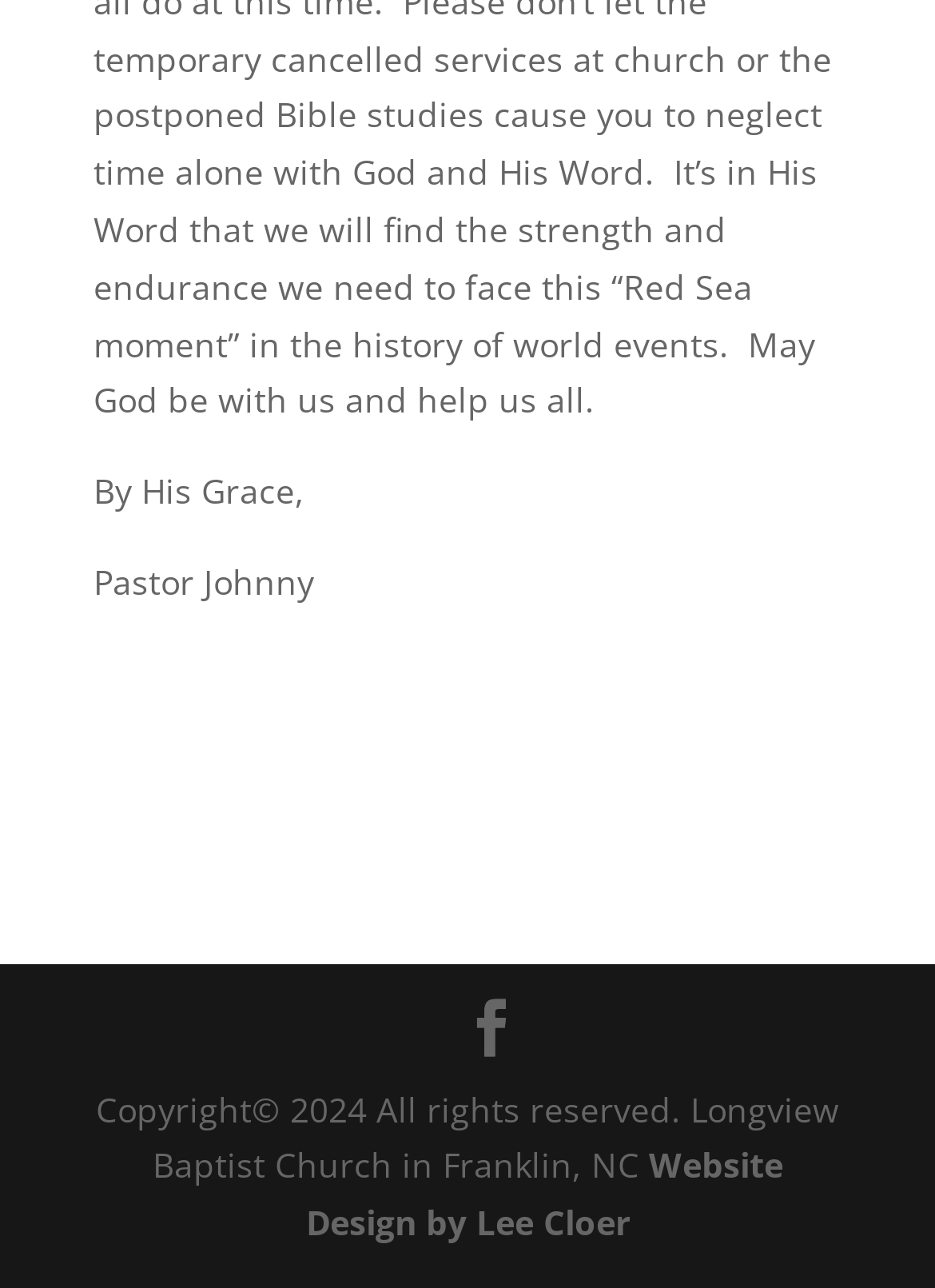Based on the image, please respond to the question with as much detail as possible:
Who is the pastor mentioned?

The webpage mentions 'By His Grace, Pastor Johnny' at the top, indicating that Pastor Johnny is the pastor being referred to.